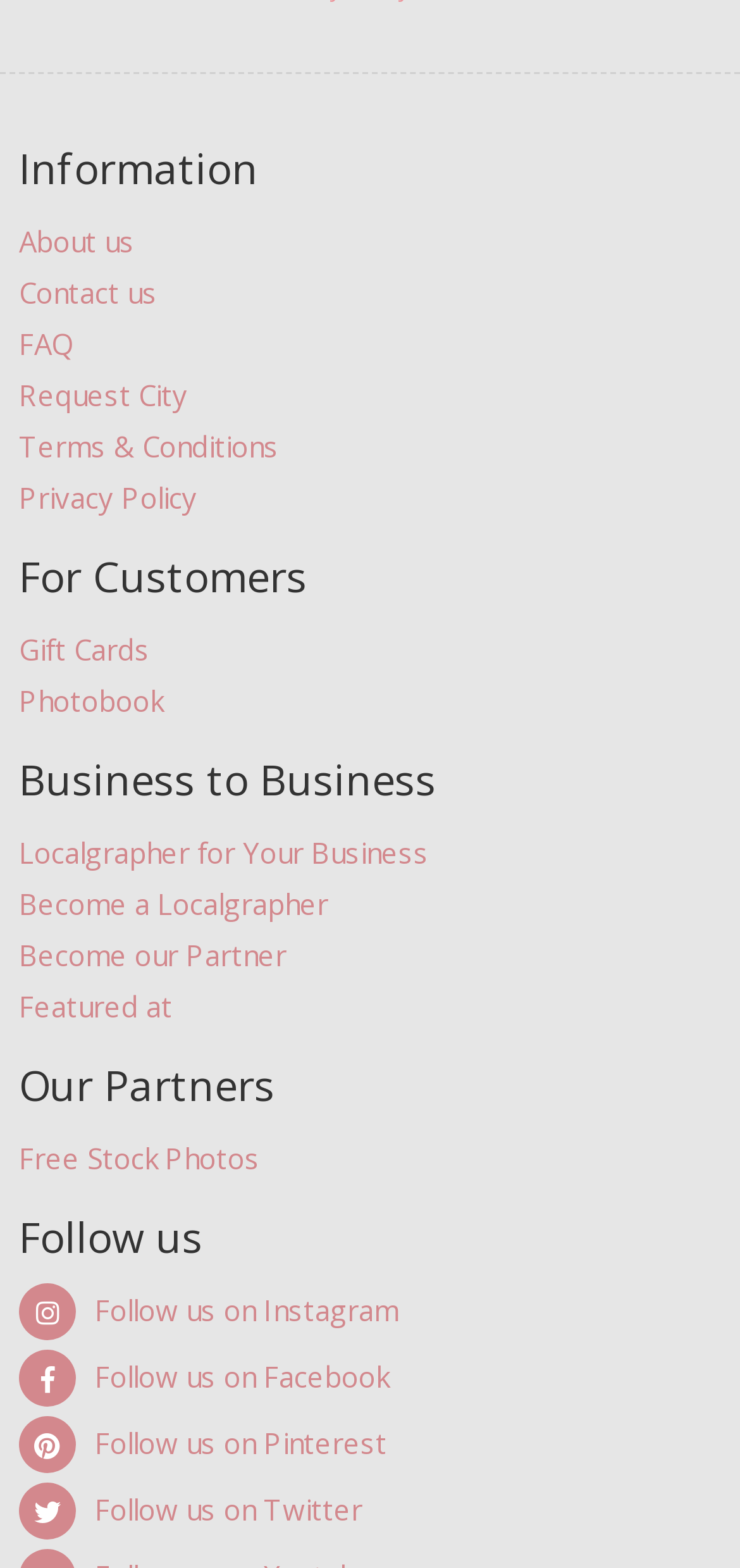Find the bounding box coordinates for the area you need to click to carry out the instruction: "Click on About us". The coordinates should be four float numbers between 0 and 1, indicated as [left, top, right, bottom].

[0.026, 0.139, 0.182, 0.171]